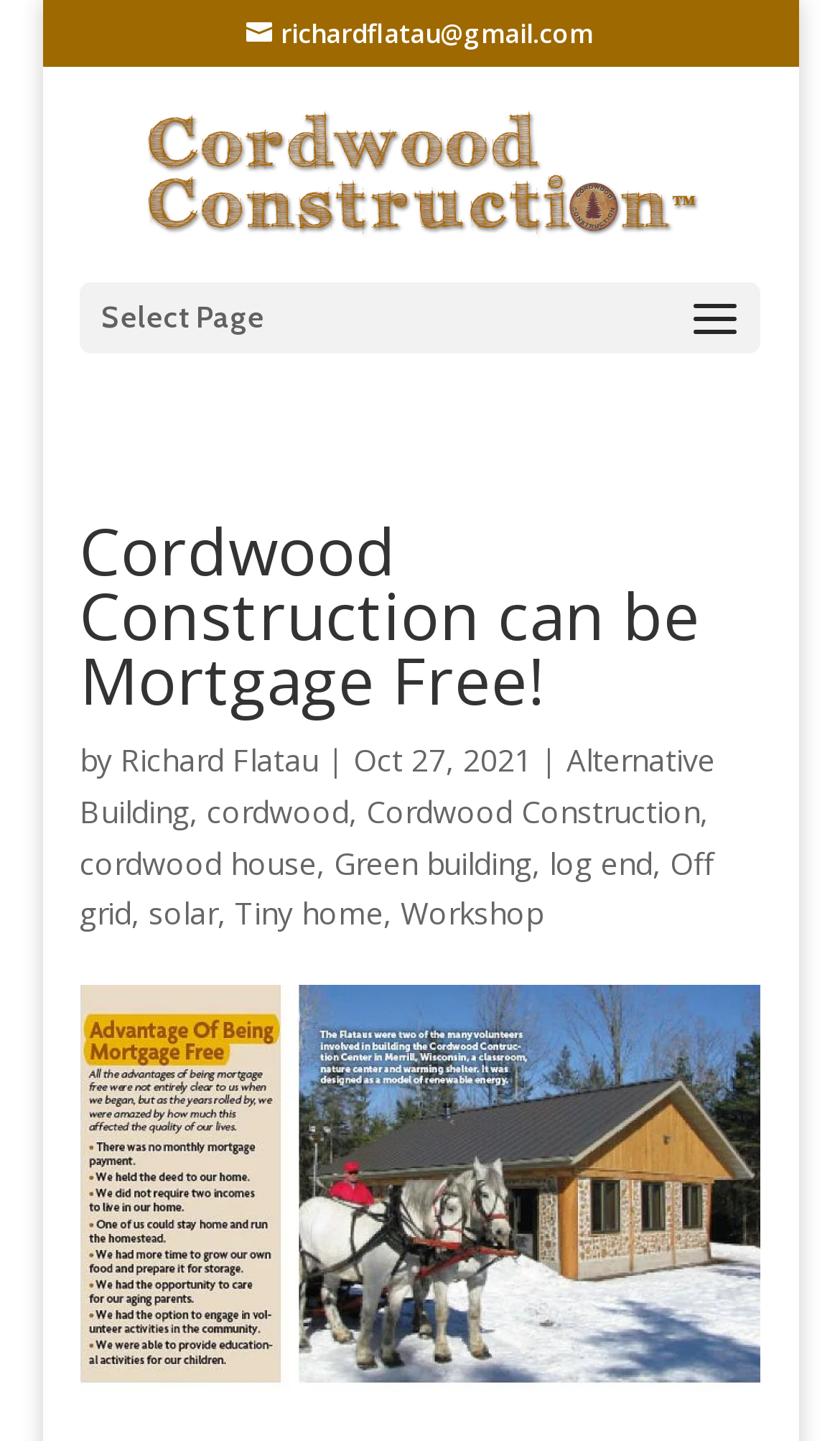Identify the bounding box coordinates of the clickable region to carry out the given instruction: "Contact the author via email".

[0.294, 0.01, 0.706, 0.036]